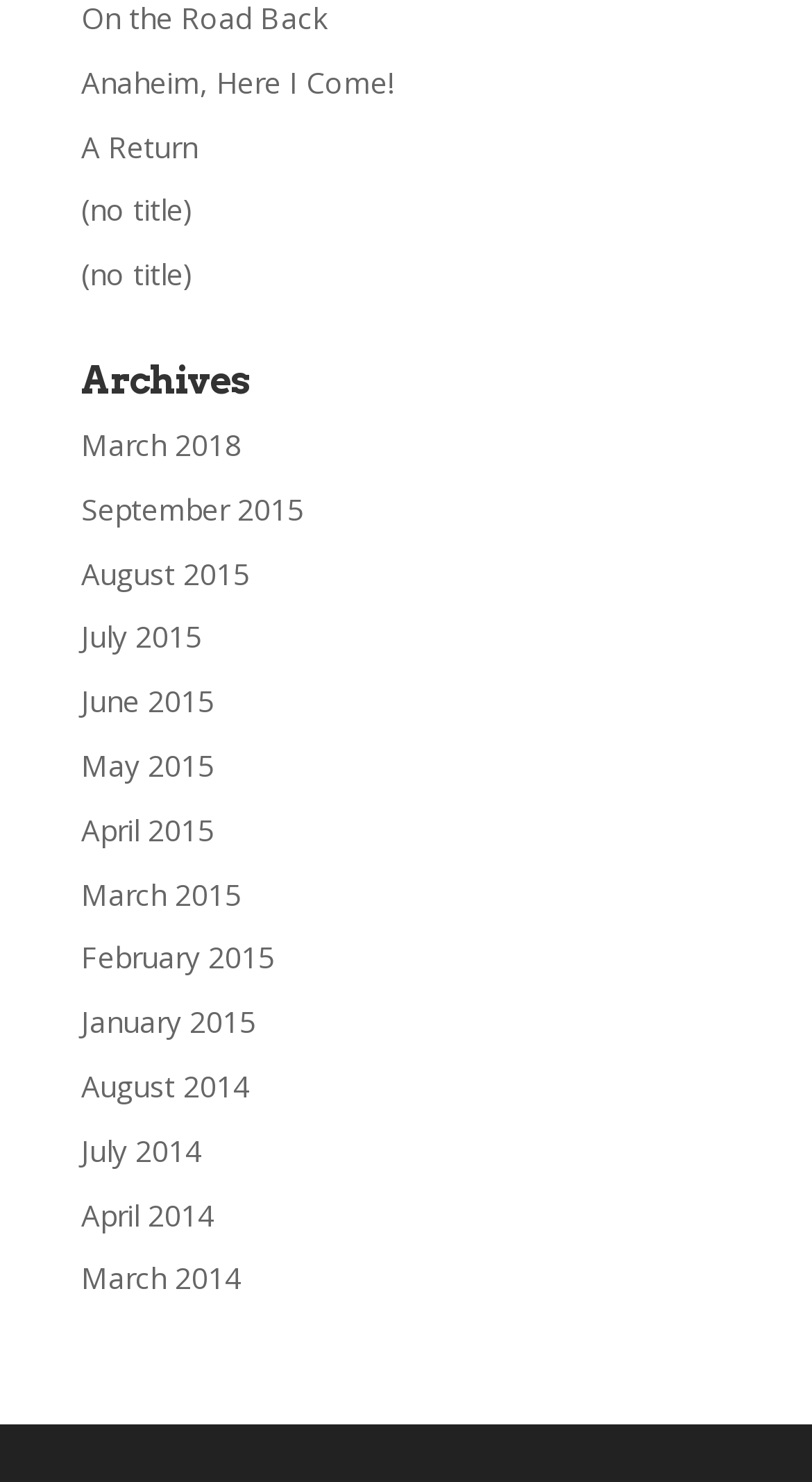How many links are under the 'Archives' heading?
Please provide a comprehensive answer based on the information in the image.

I counted the number of links under the 'Archives' heading and found 15 links, each representing a different month and year.